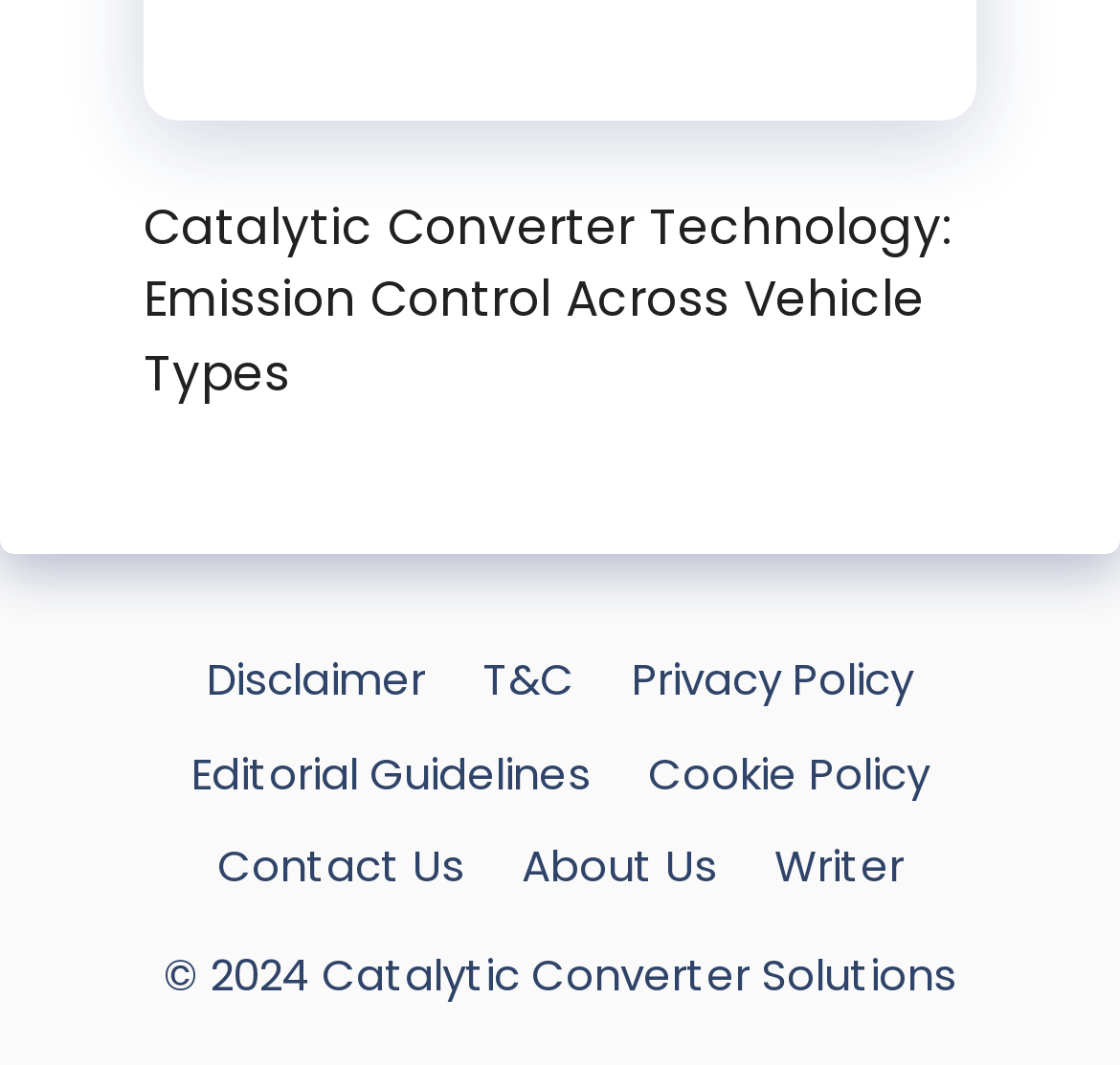Please determine the bounding box coordinates of the clickable area required to carry out the following instruction: "Read about catalytic converter technology". The coordinates must be four float numbers between 0 and 1, represented as [left, top, right, bottom].

[0.128, 0.18, 0.849, 0.382]